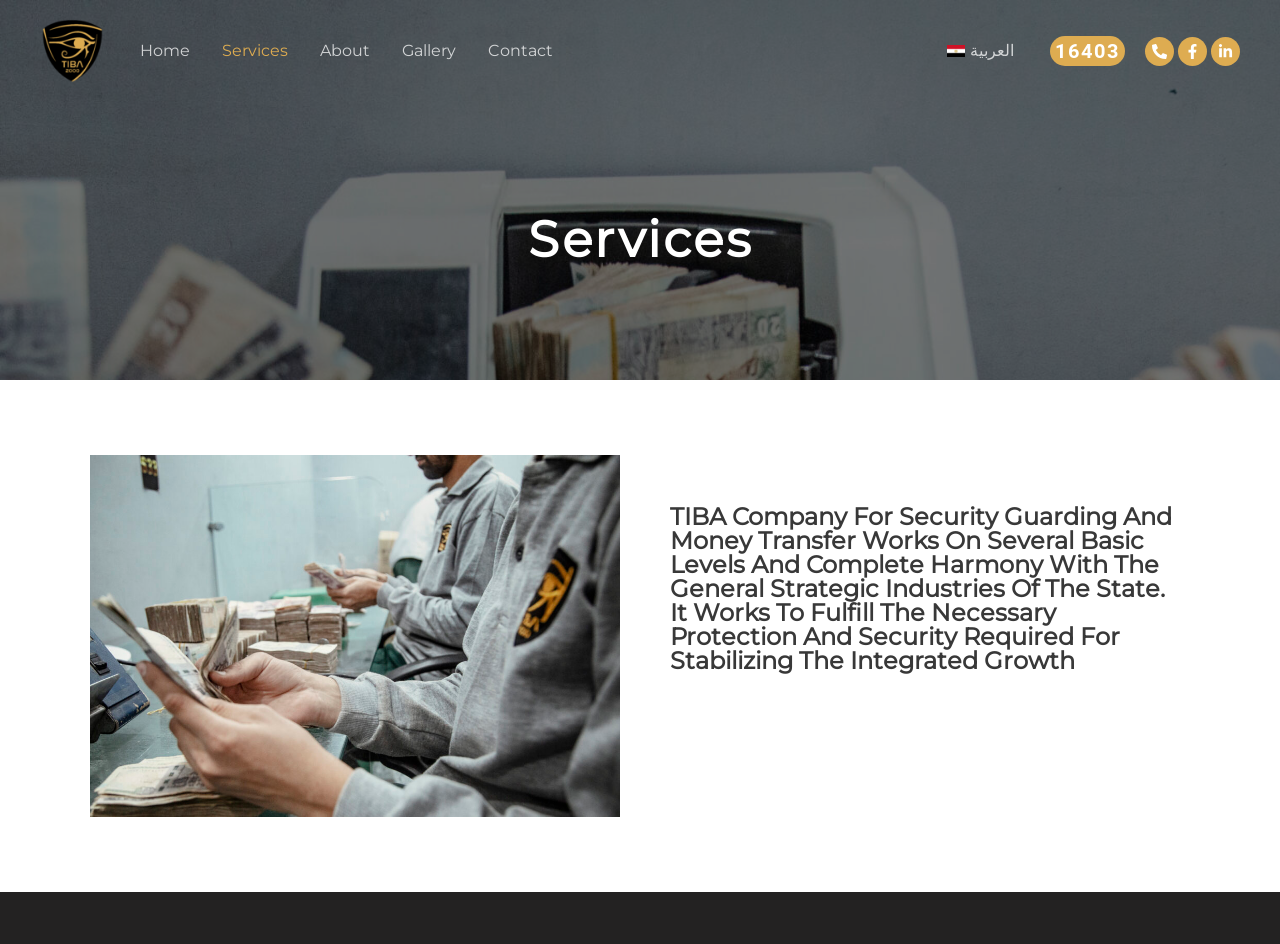What is the company's main business?
Please give a detailed and elaborate answer to the question based on the image.

The company's main business can be inferred from the static text on the webpage, which describes the company as working on several levels to provide cash and security services, indicating that security guarding and money transfer are its primary activities.